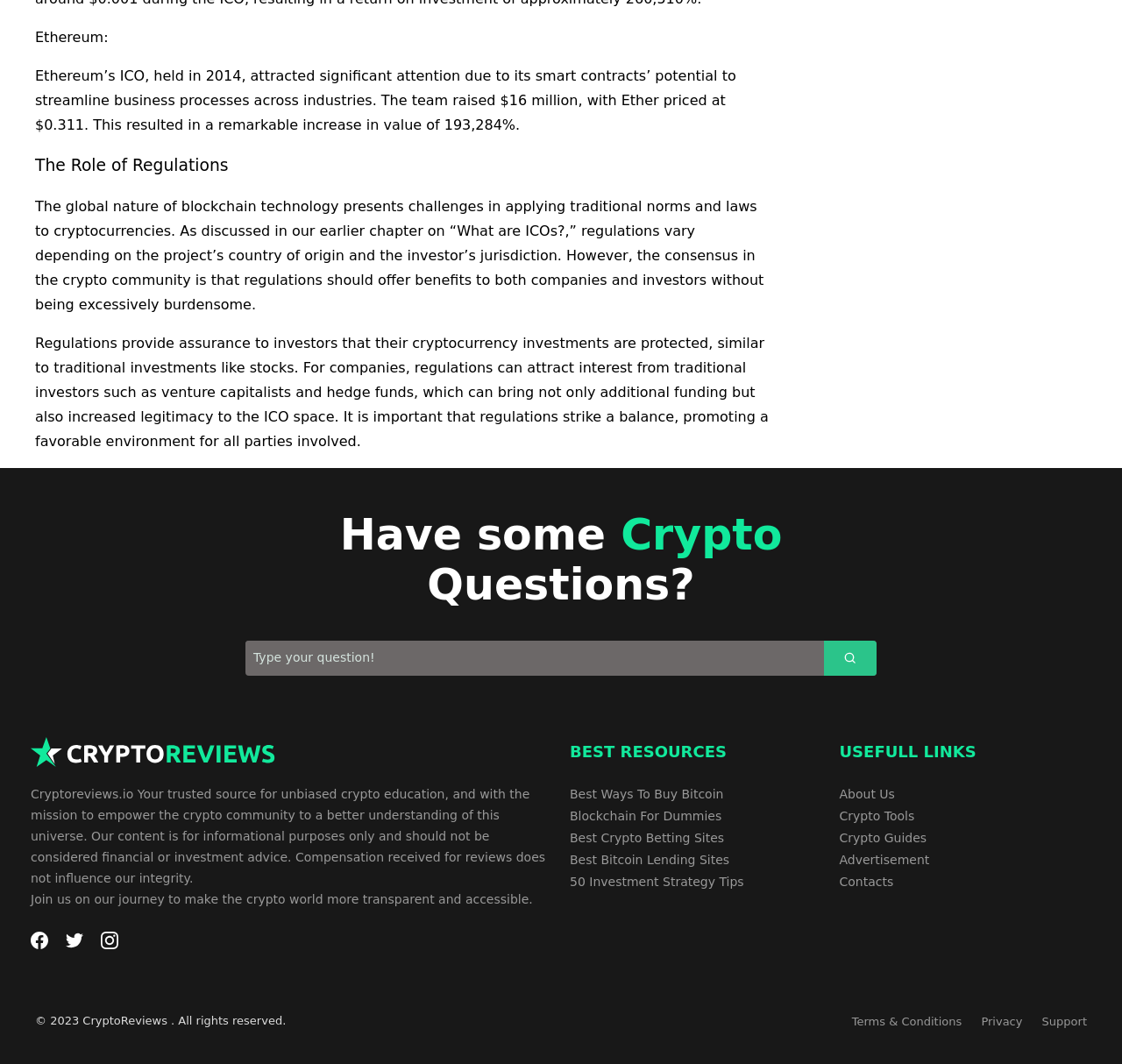What can be found in the 'BEST RESOURCES' section? Based on the image, give a response in one word or a short phrase.

Crypto guides and tools